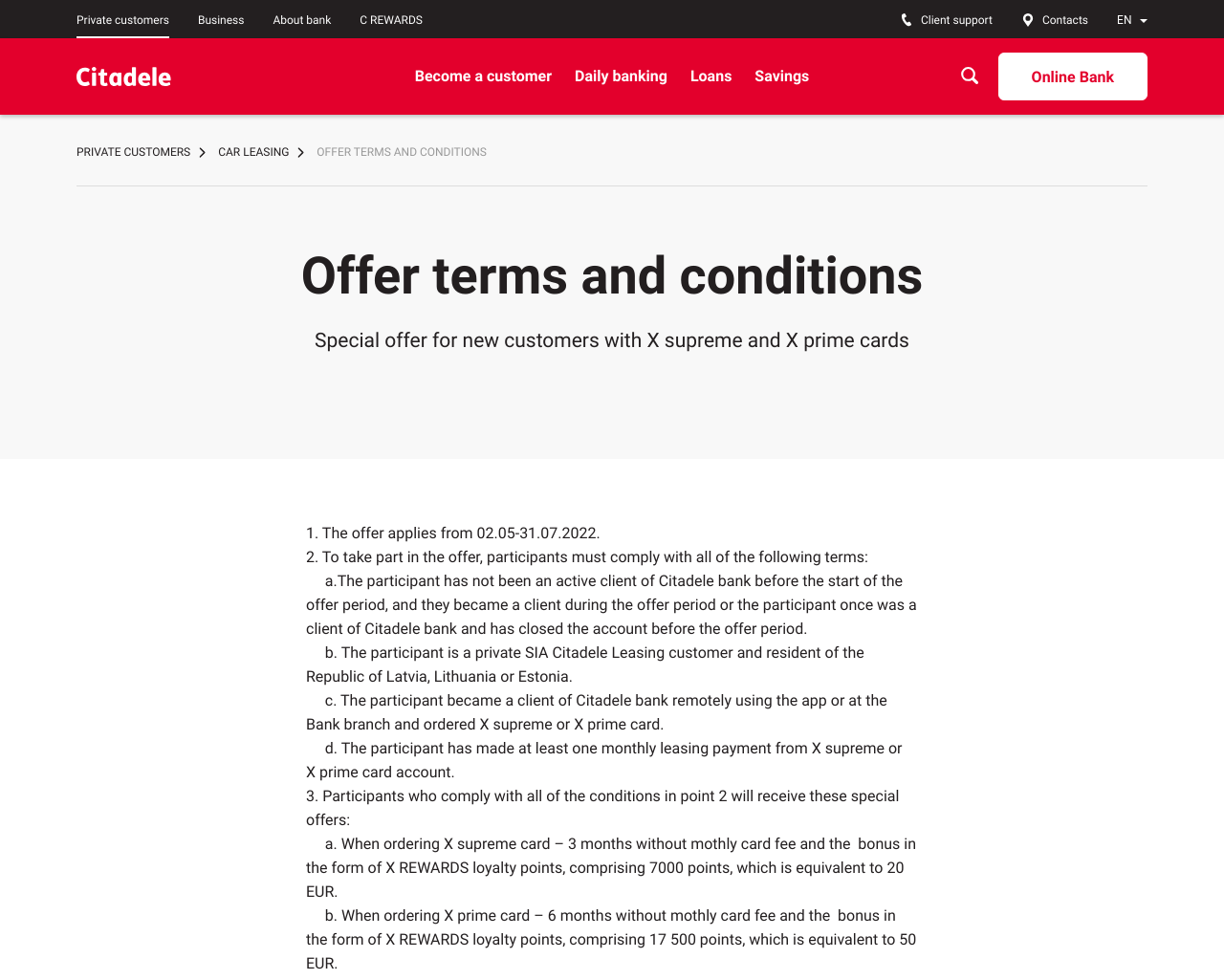What is the language of the webpage?
Answer briefly with a single word or phrase based on the image.

English